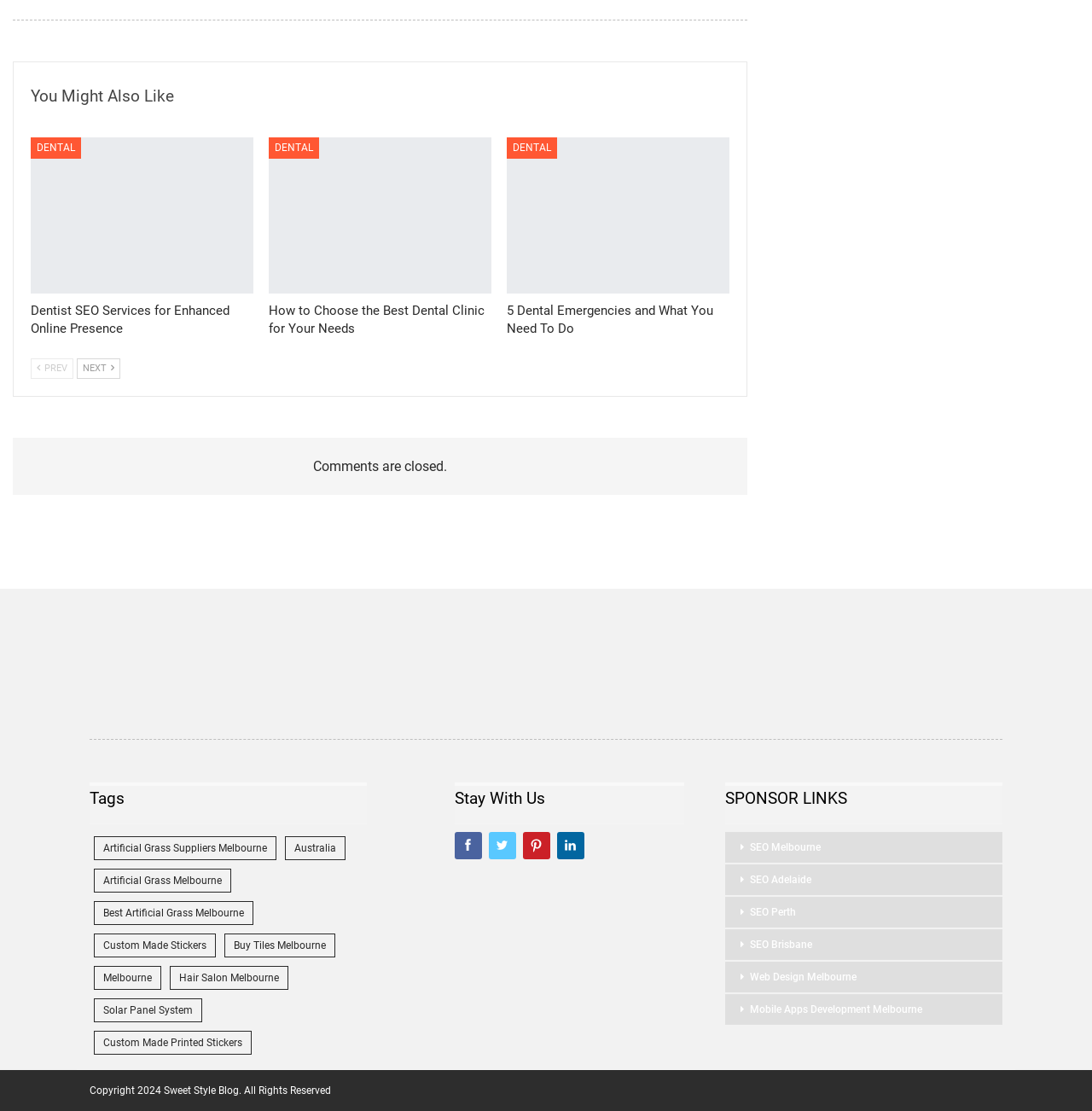Please specify the bounding box coordinates of the region to click in order to perform the following instruction: "Click on 'Previous'".

[0.028, 0.322, 0.067, 0.341]